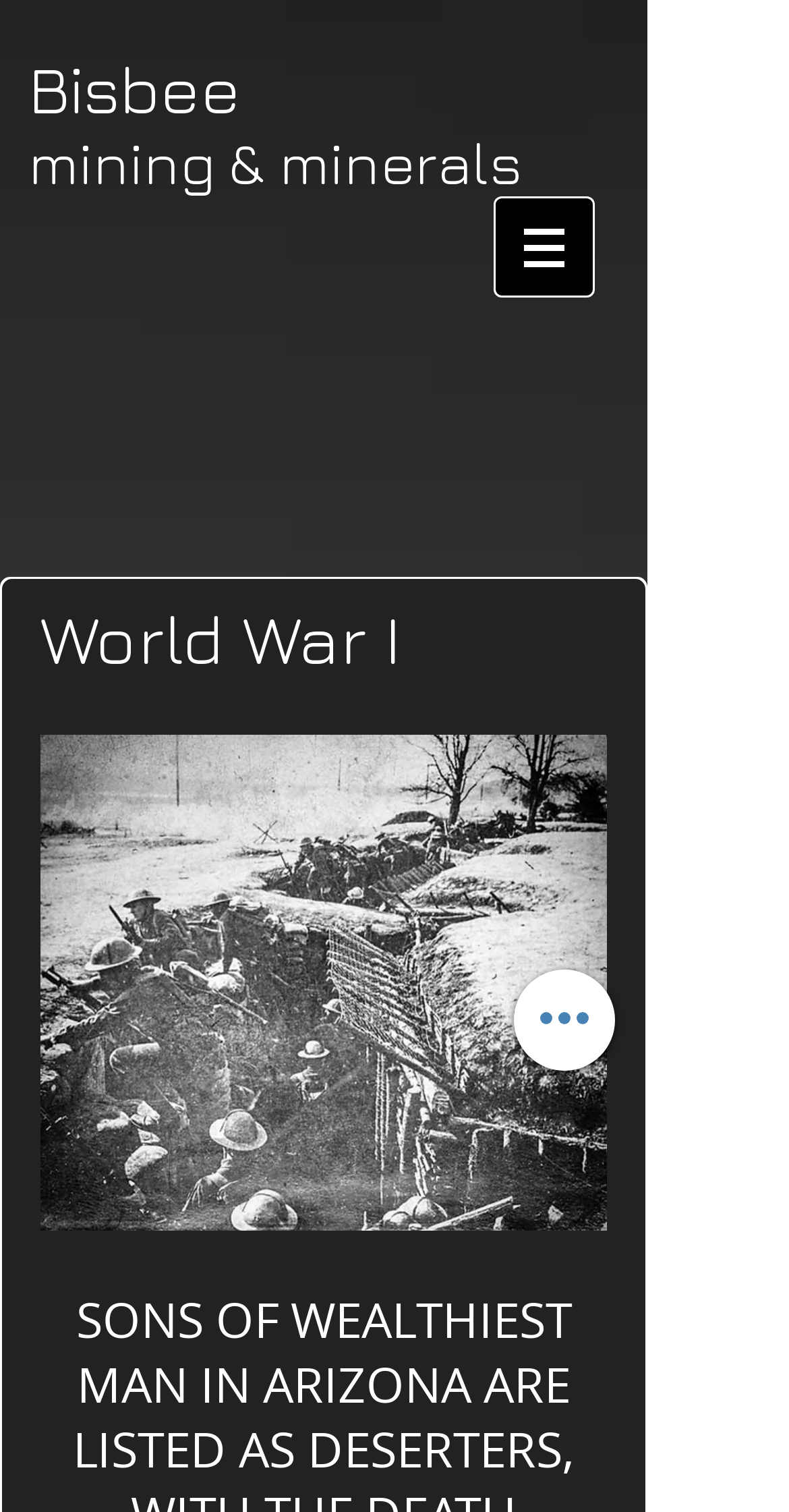Using the elements shown in the image, answer the question comprehensively: What is the topic related to Bisbee?

The topic related to Bisbee is mining & minerals, which is indicated by the link 'mining & minerals' below the heading 'Bisbee'.